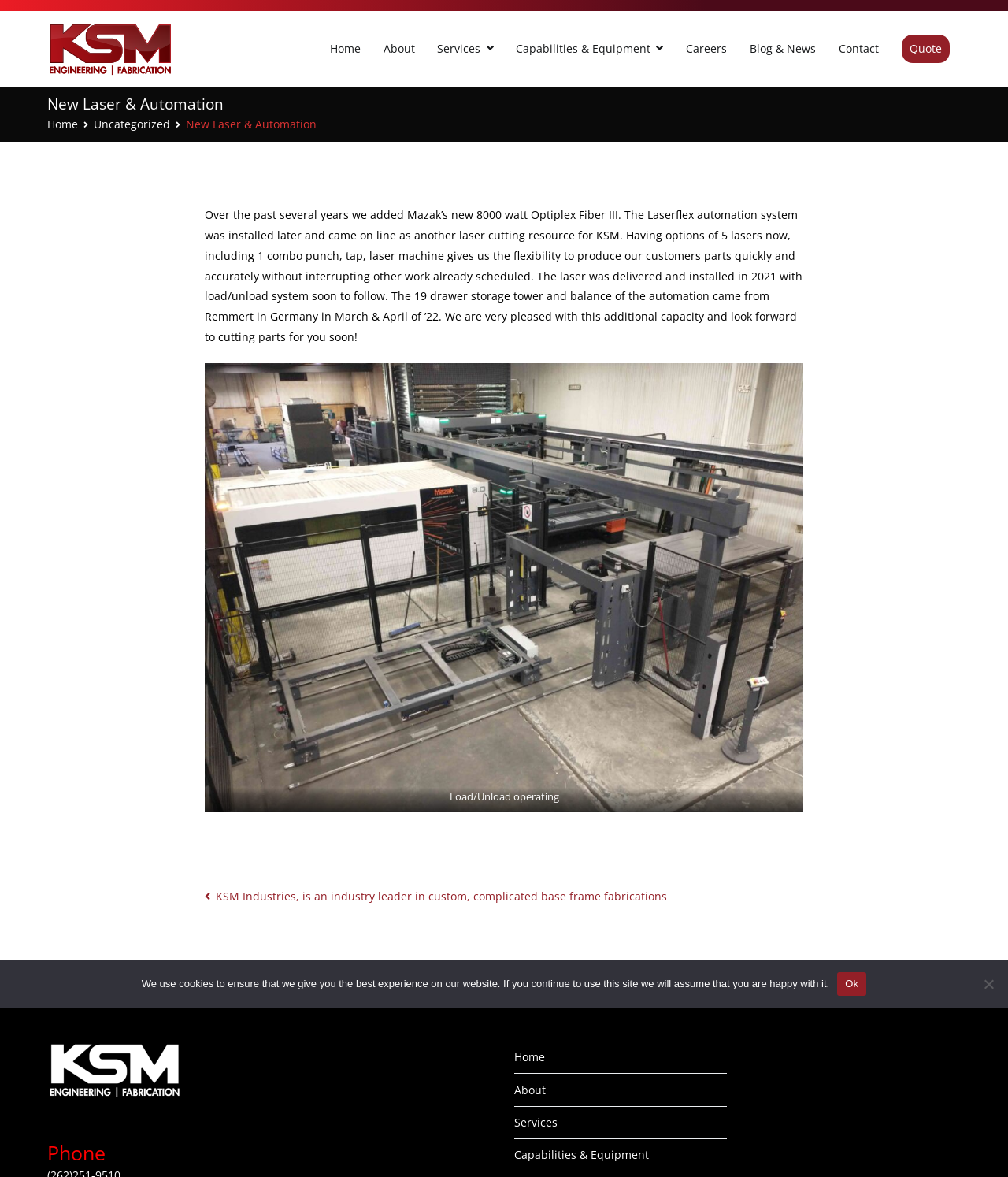Identify the bounding box coordinates of the clickable region to carry out the given instruction: "Explore the 'Recent Posts' section".

None